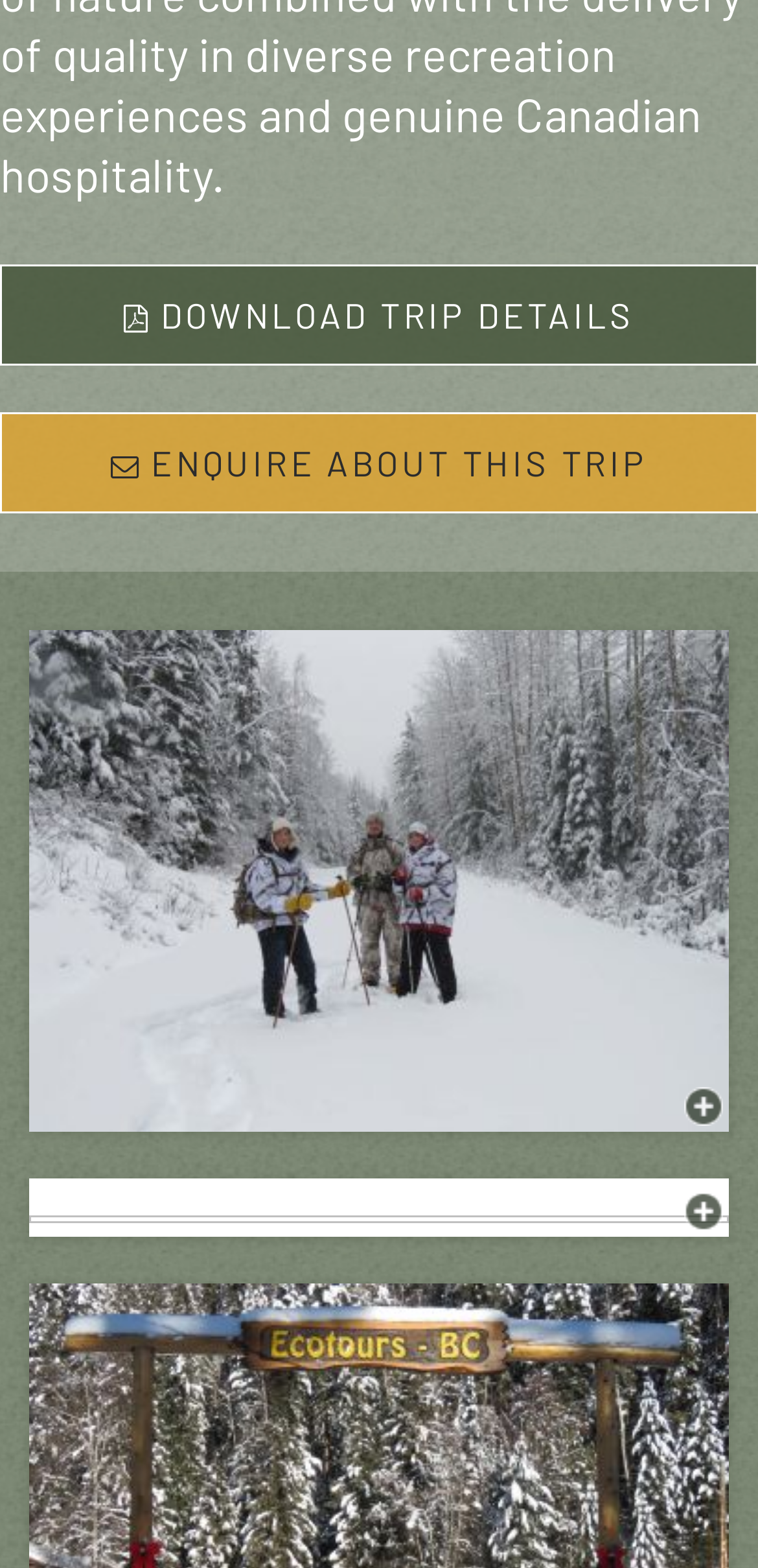What is the position of the 'ENQUIRE ABOUT THIS TRIP' link?
Use the information from the screenshot to give a comprehensive response to the question.

The 'ENQUIRE ABOUT THIS TRIP' link has a y1 coordinate of 0.263, which is greater than the y1 coordinate of the first link (0.169), indicating that it is positioned below the first link.